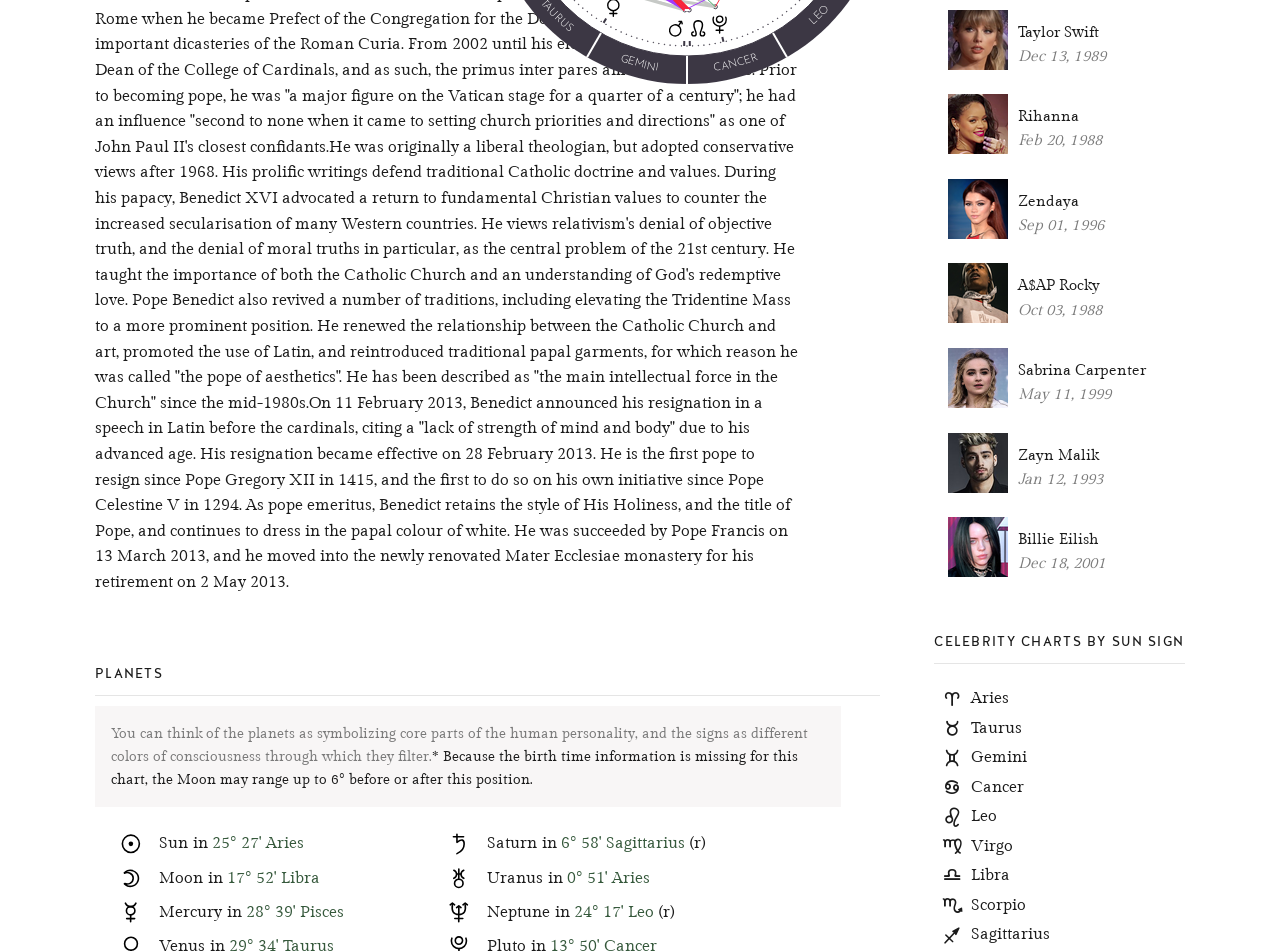Please provide the bounding box coordinate of the region that matches the element description: Virgo. Coordinates should be in the format (top-left x, top-left y, bottom-right x, bottom-right y) and all values should be between 0 and 1.

[0.73, 0.878, 0.926, 0.902]